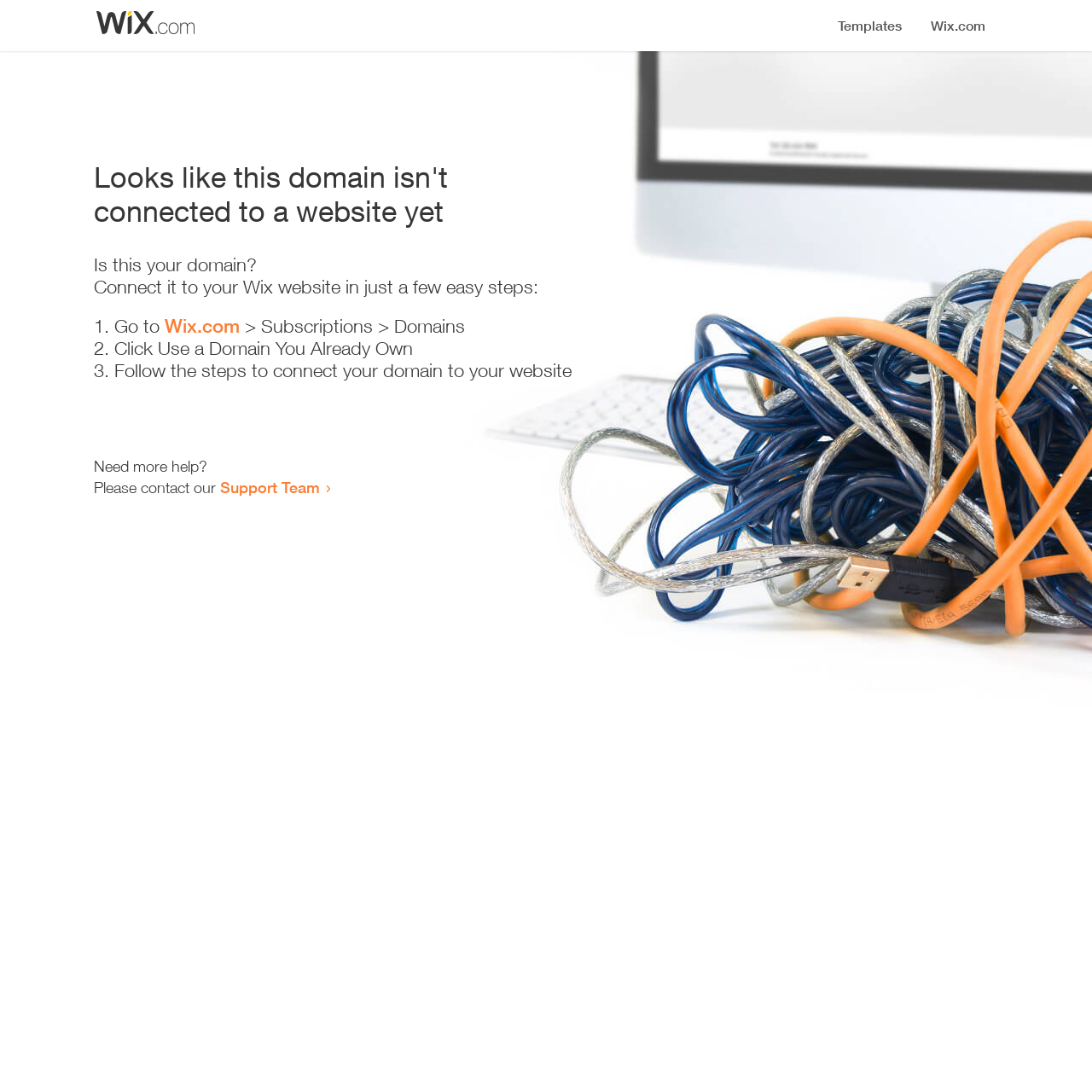Extract the top-level heading from the webpage and provide its text.

Looks like this domain isn't
connected to a website yet